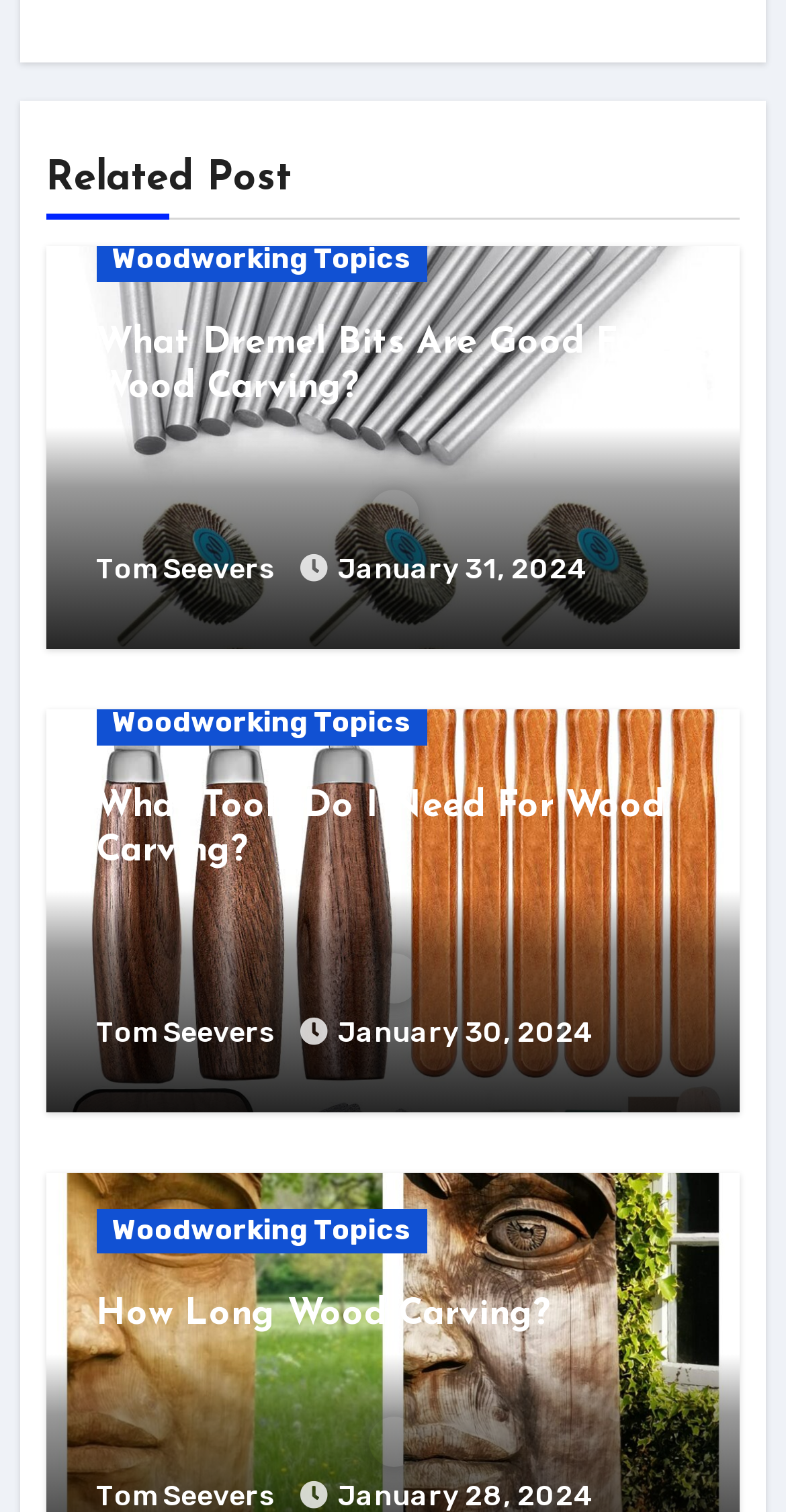Please identify the bounding box coordinates for the region that you need to click to follow this instruction: "Click the 'Created with iubenda' link".

None